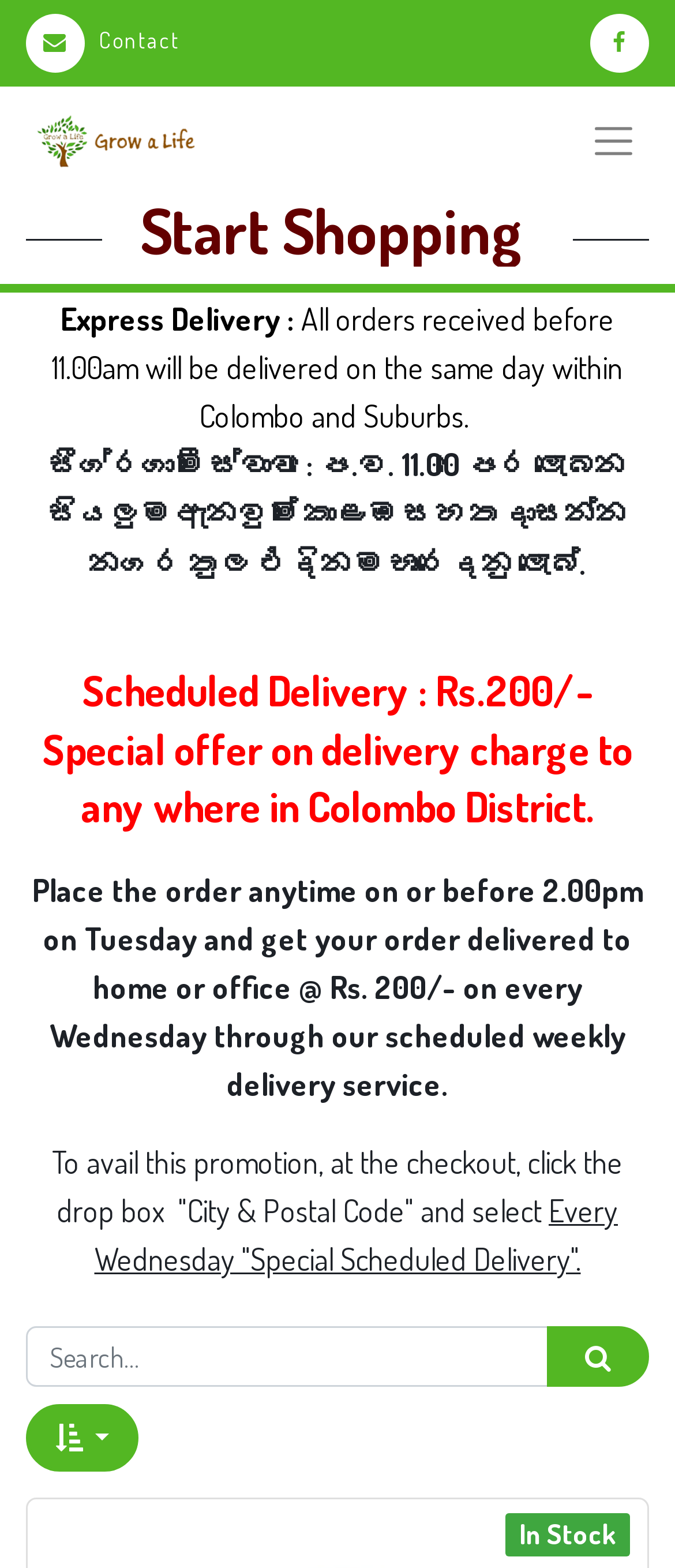Based on the element description "aria-describedby="tooltip181"", predict the bounding box coordinates of the UI element.

[0.874, 0.017, 0.962, 0.034]